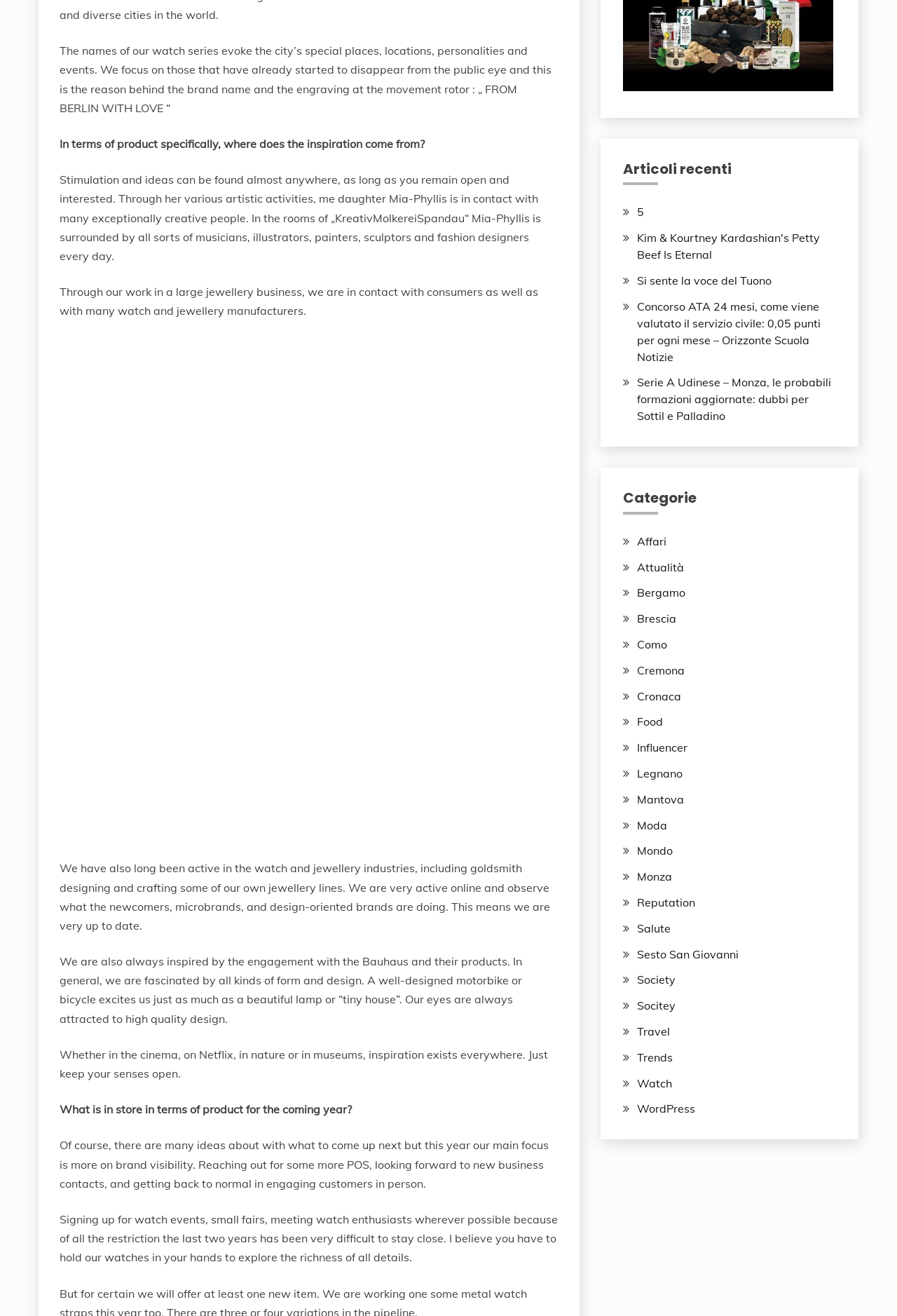Find the bounding box coordinates of the element to click in order to complete this instruction: "Click on the link 'Change screws 1 kopie'". The bounding box coordinates must be four float numbers between 0 and 1, denoted as [left, top, right, bottom].

[0.066, 0.627, 0.622, 0.638]